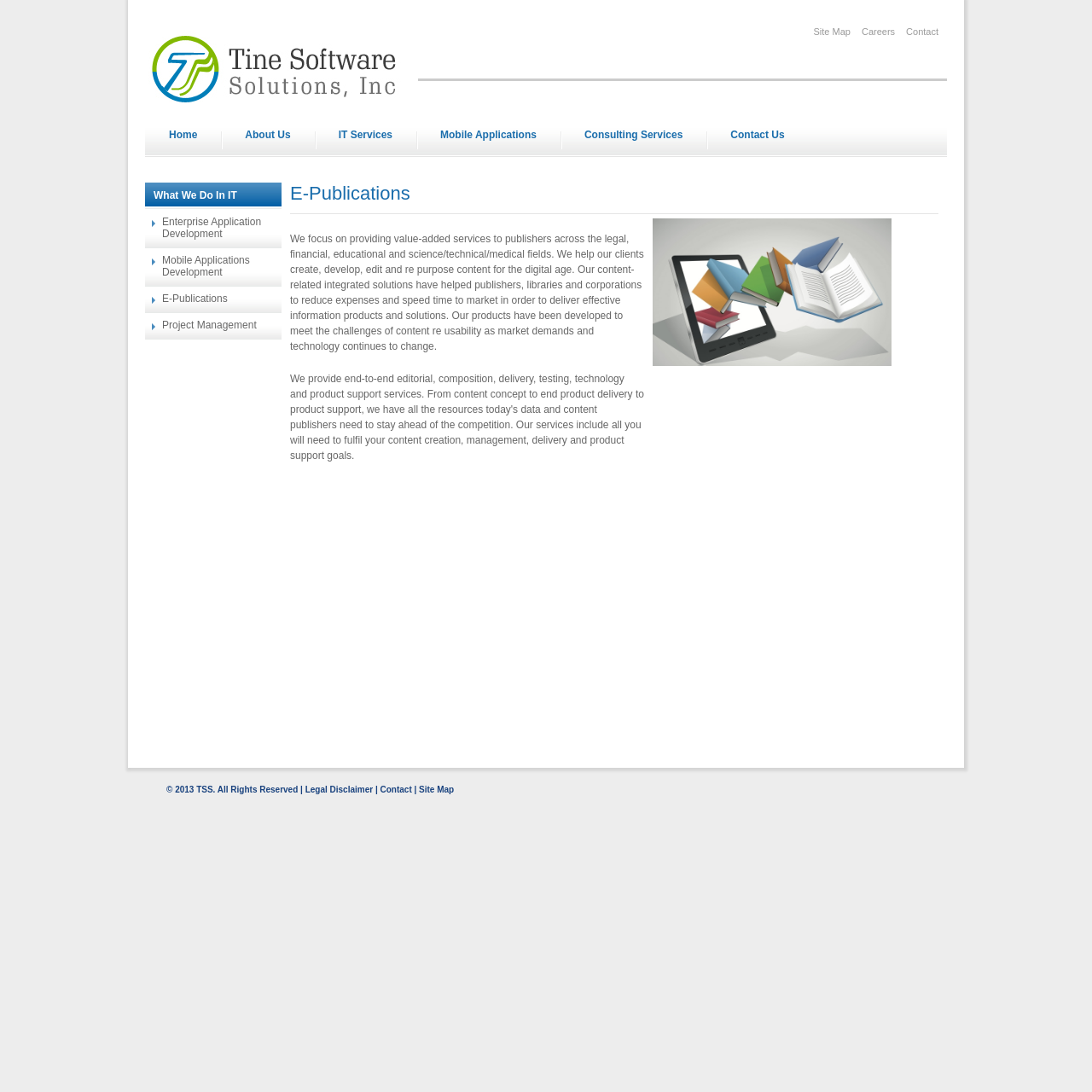Find the bounding box of the UI element described as follows: "What We Do In IT".

[0.141, 0.173, 0.217, 0.184]